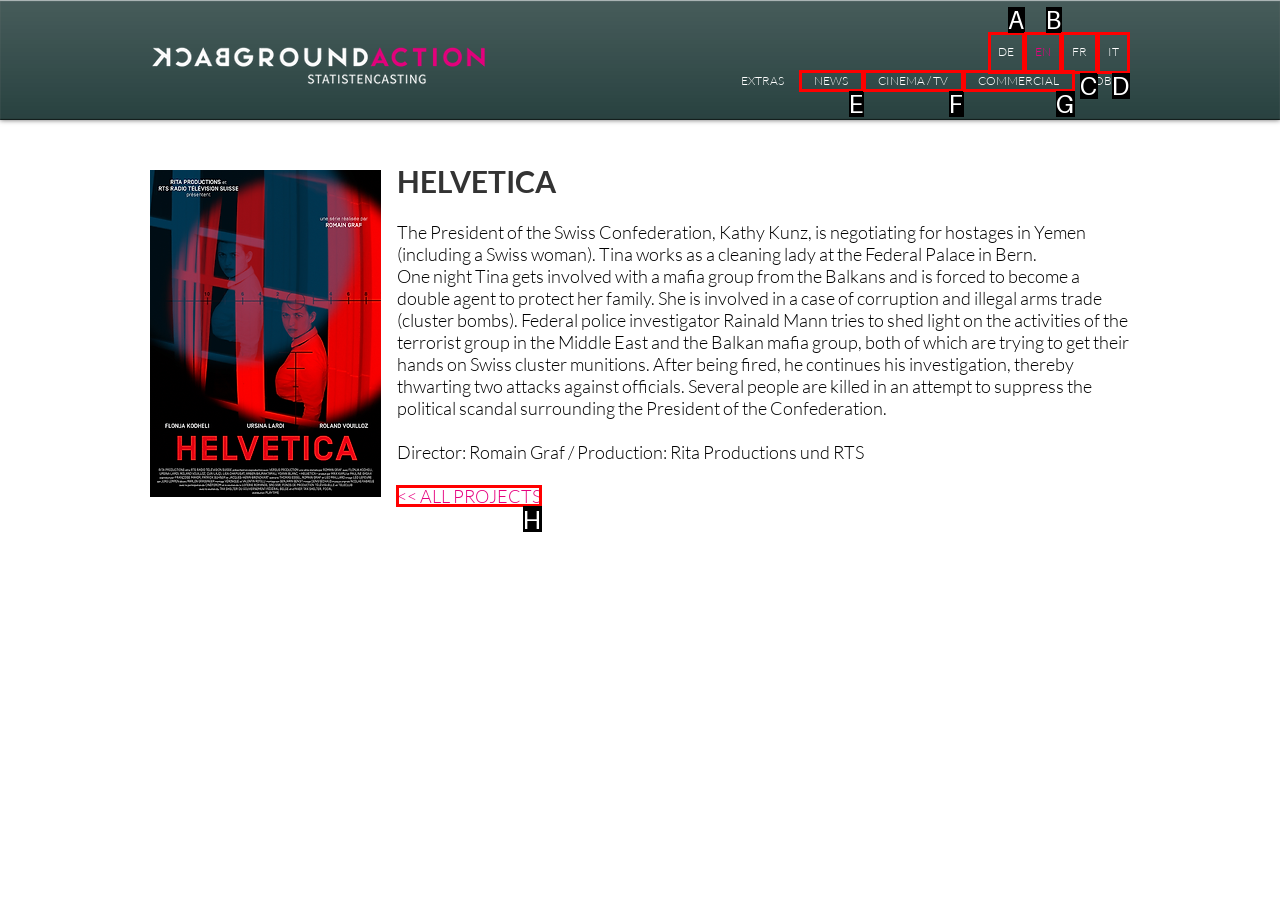For the task: View ALL PROJECTS, identify the HTML element to click.
Provide the letter corresponding to the right choice from the given options.

H